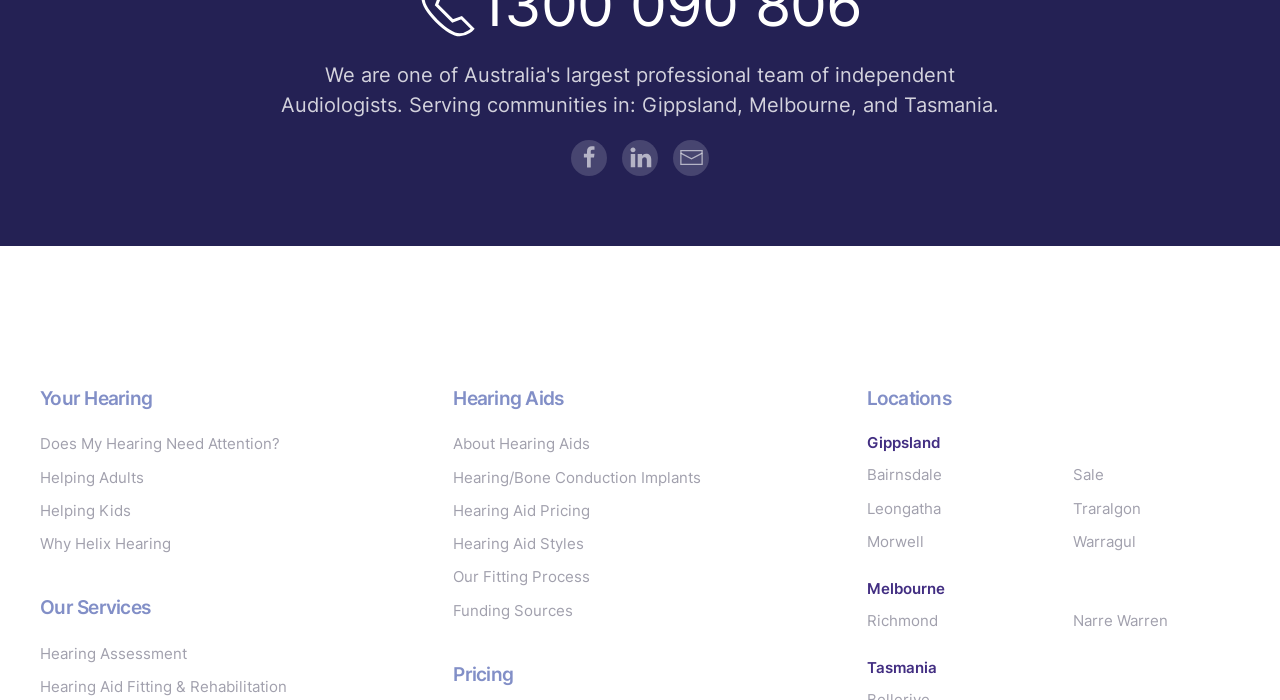Locate the bounding box coordinates for the element described below: "International Friendly Exchange Cities". The coordinates must be four float values between 0 and 1, formatted as [left, top, right, bottom].

None